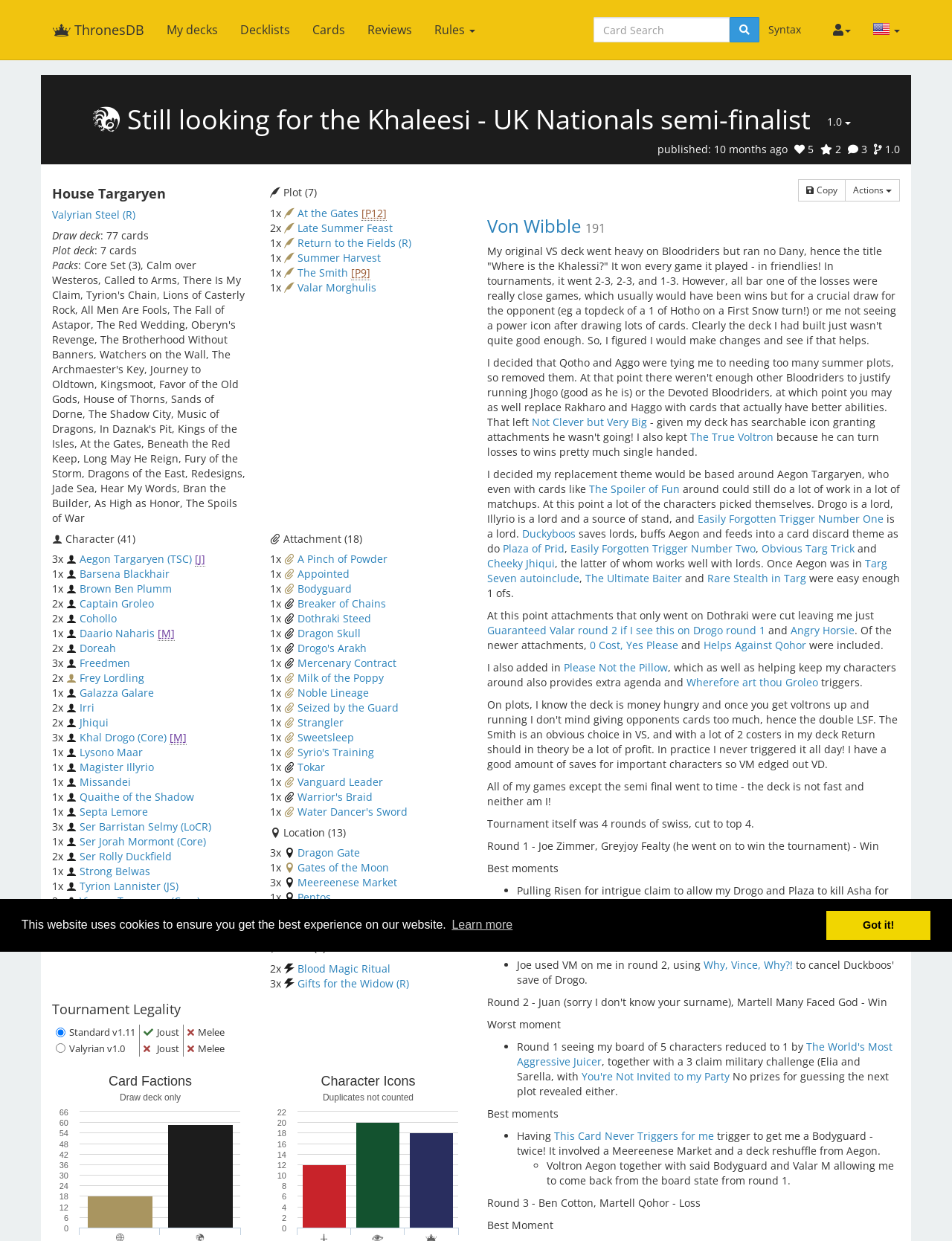Determine the bounding box coordinates of the region to click in order to accomplish the following instruction: "Click the 'Syntax' link". Provide the coordinates as four float numbers between 0 and 1, specifically [left, top, right, bottom].

[0.797, 0.014, 0.852, 0.034]